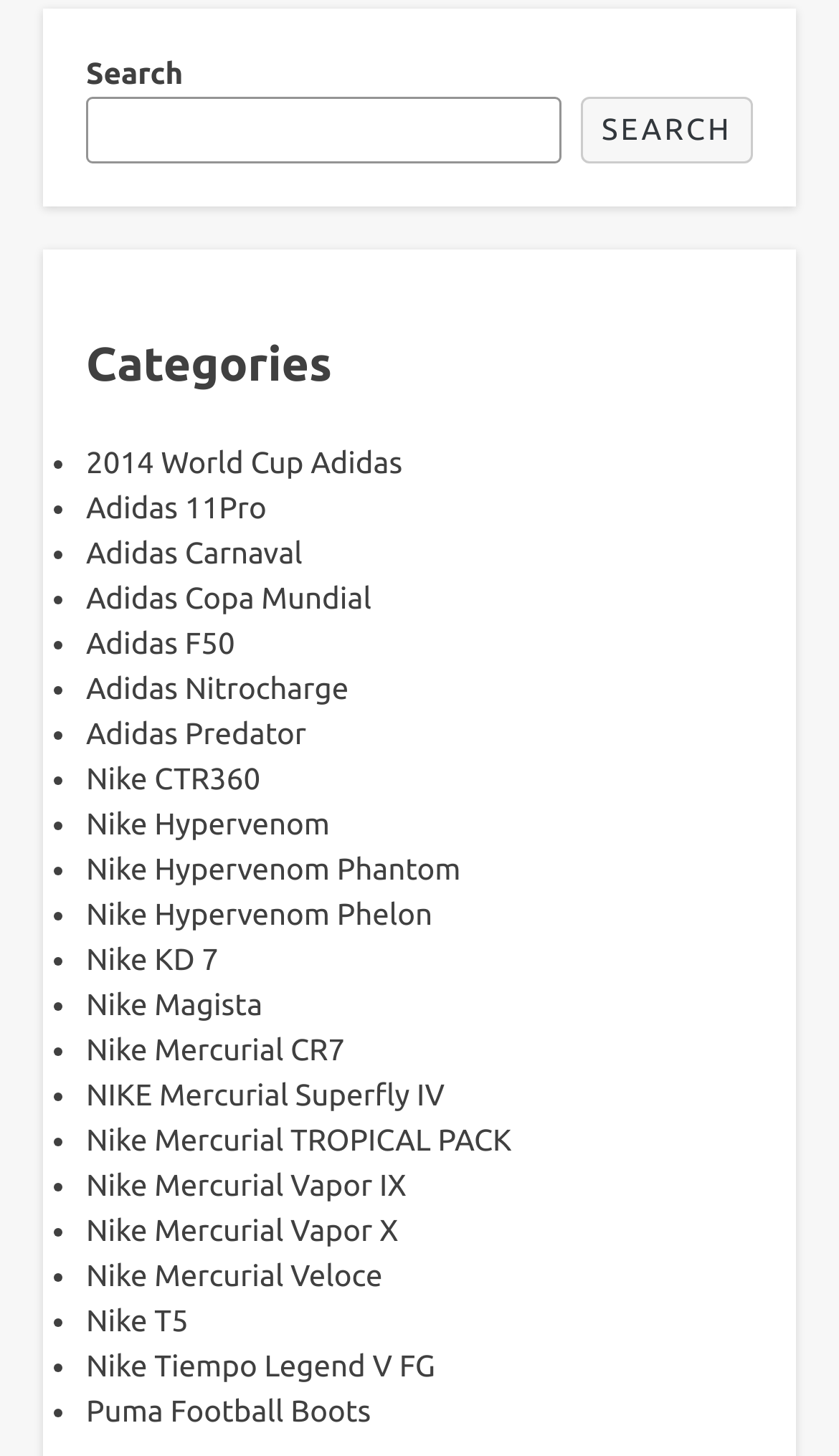Predict the bounding box of the UI element based on this description: "Nike Tiempo Legend V FG".

[0.103, 0.927, 0.519, 0.95]